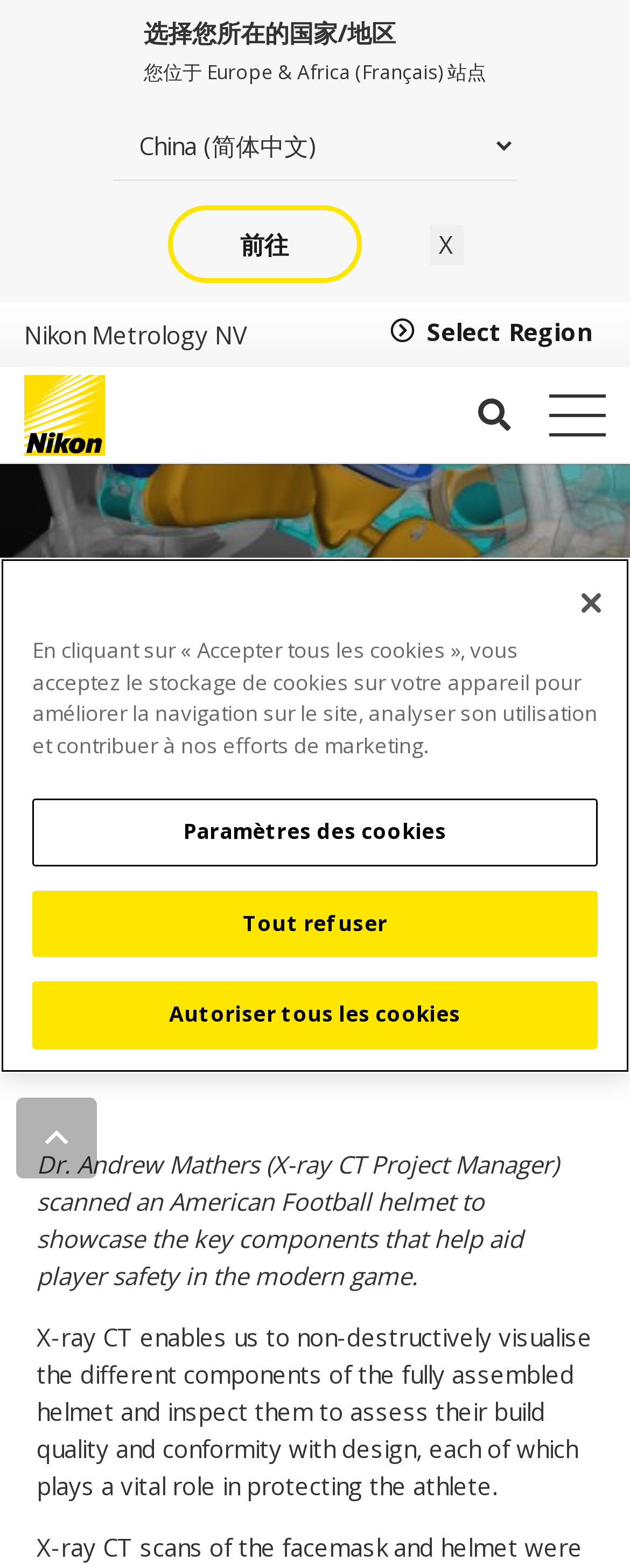Find the bounding box coordinates for the area you need to click to carry out the instruction: "Search". The coordinates should be four float numbers between 0 and 1, indicated as [left, top, right, bottom].

[0.728, 0.234, 0.841, 0.296]